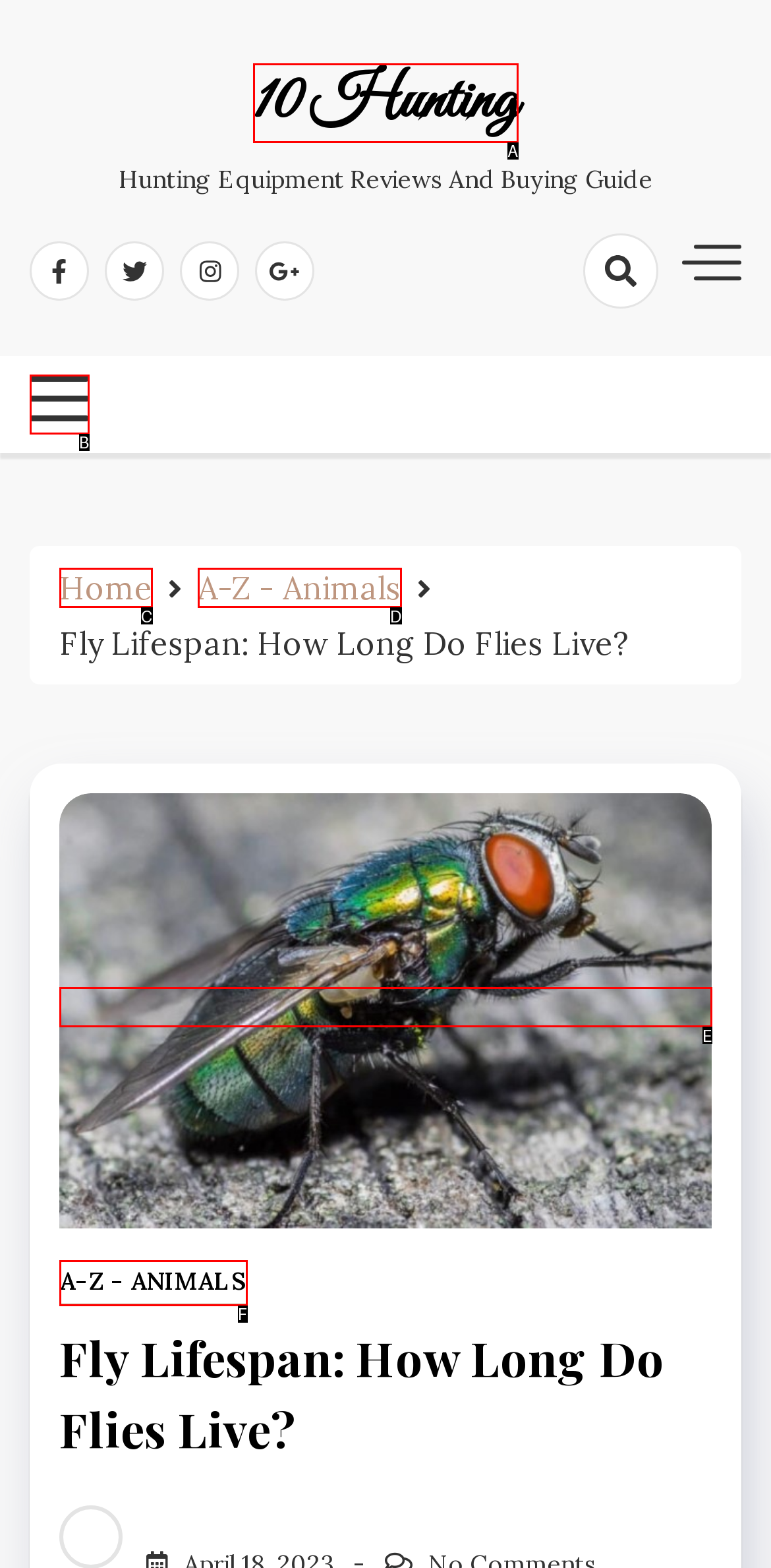Identify the HTML element that matches the description: A-z - Animals. Provide the letter of the correct option from the choices.

F